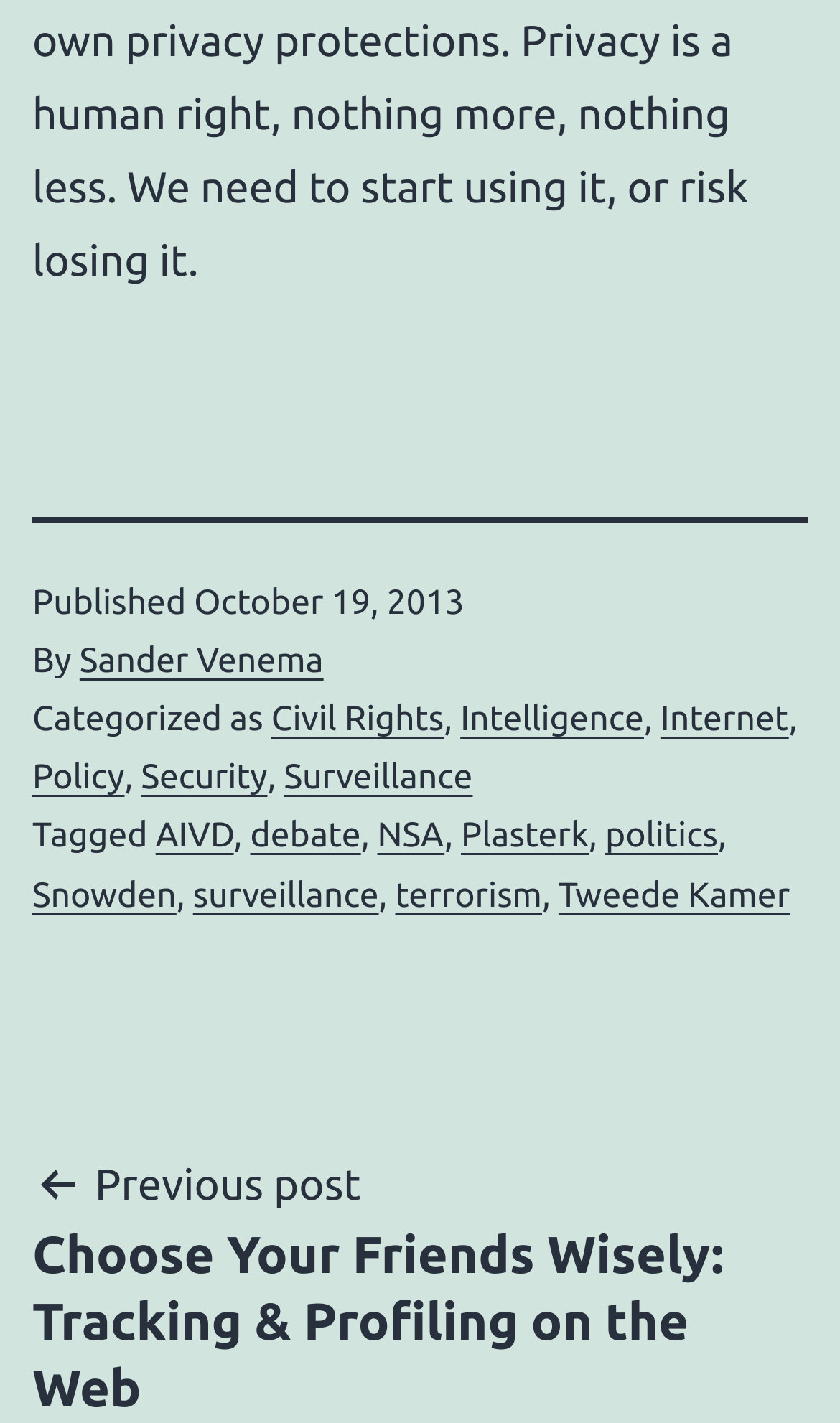What categories is the post classified under?
Can you offer a detailed and complete answer to this question?

I found the categories by looking at the footer section of the webpage, where it lists the categories as links, separated by commas.